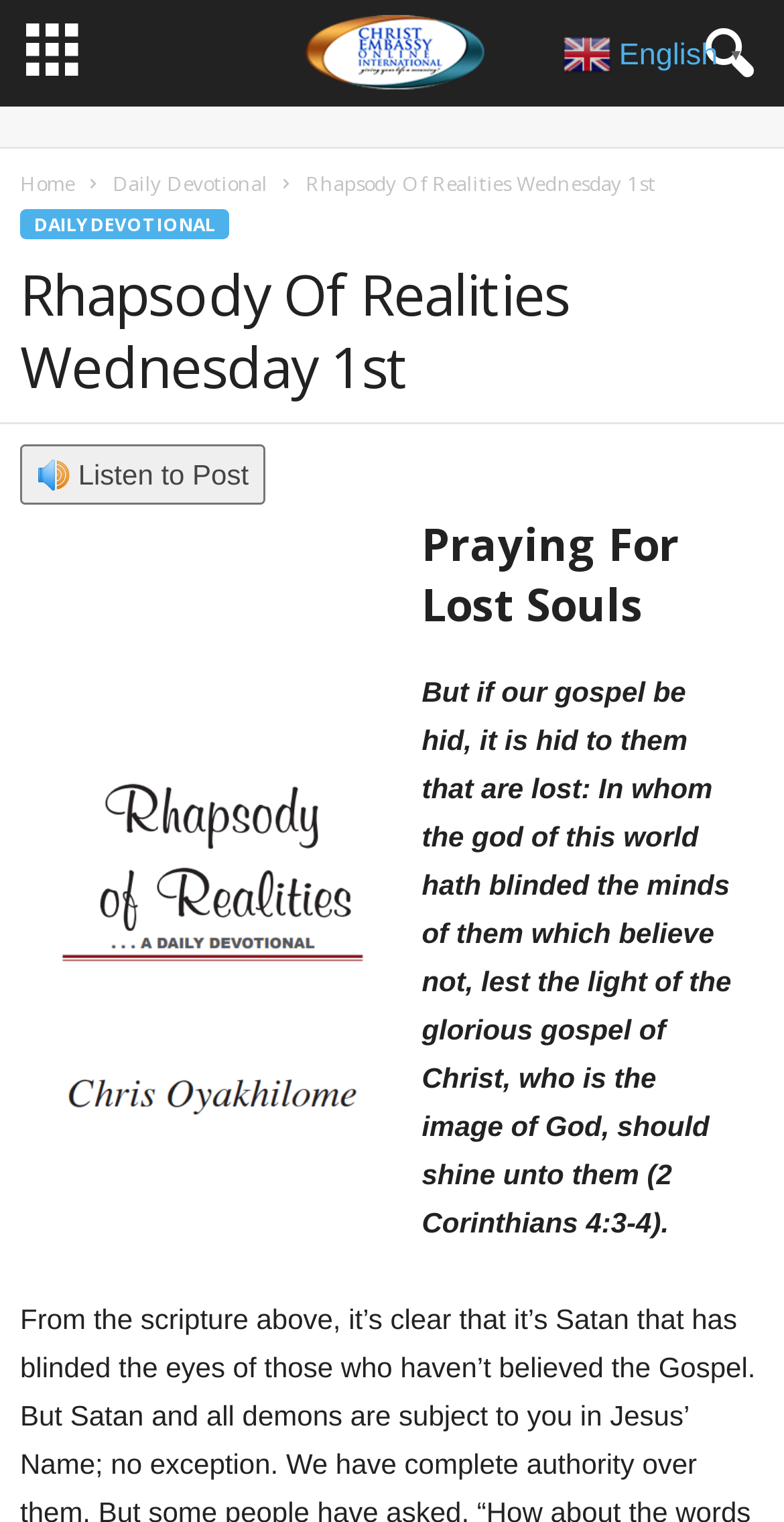What is the language of the webpage?
Please answer the question with a single word or phrase, referencing the image.

English